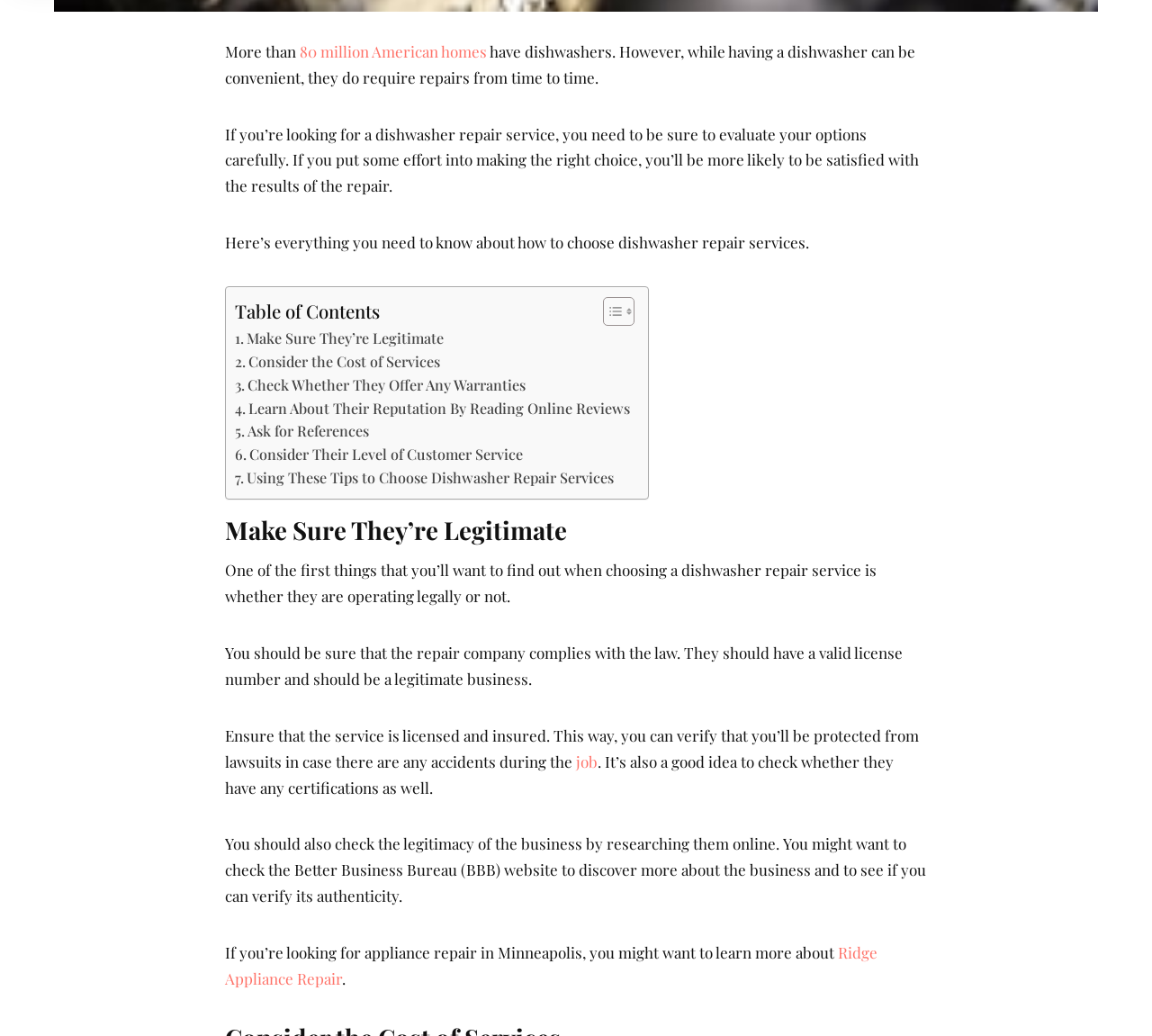Locate the bounding box coordinates of the clickable area to execute the instruction: "Read more about 'Make Sure They’re Legitimate'". Provide the coordinates as four float numbers between 0 and 1, represented as [left, top, right, bottom].

[0.195, 0.497, 0.805, 0.527]